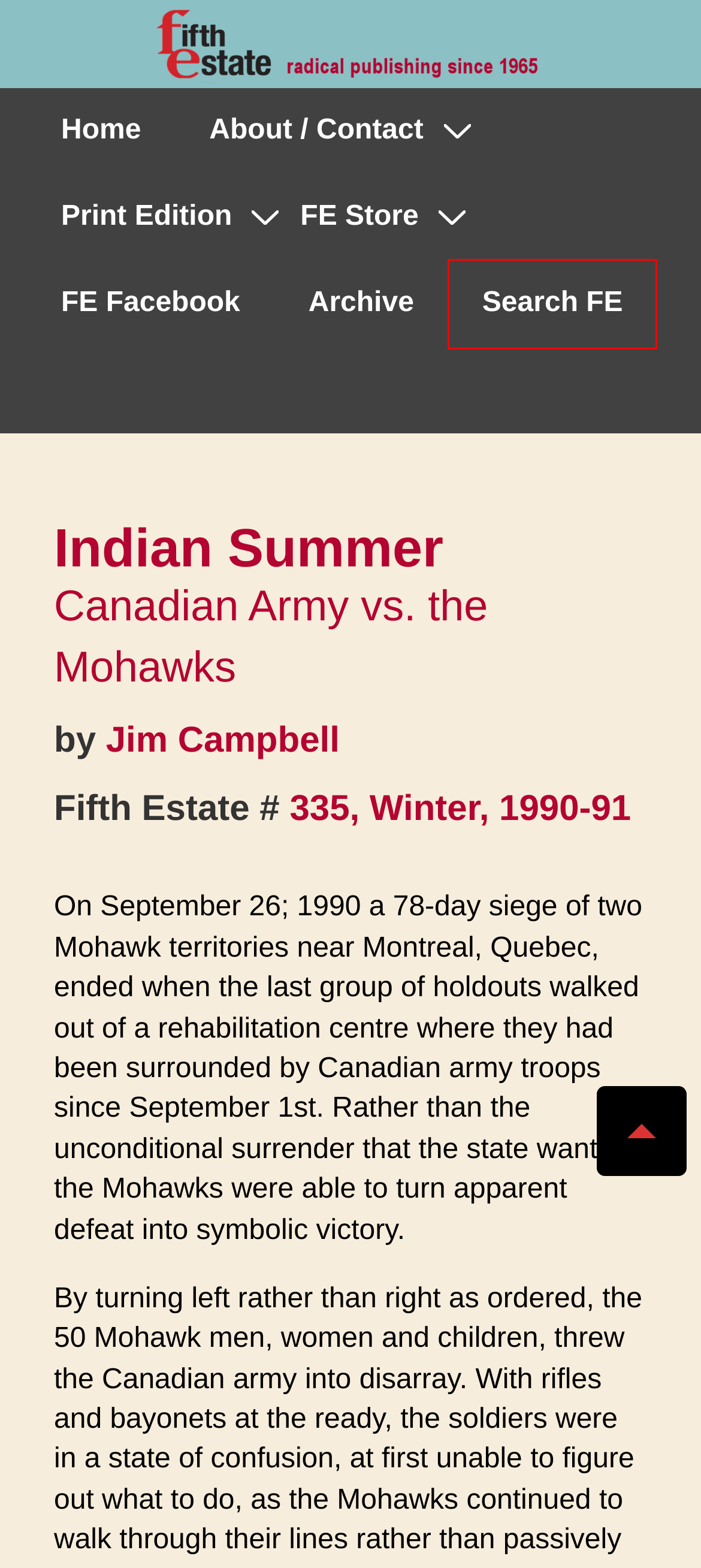Examine the screenshot of a webpage with a red bounding box around a UI element. Select the most accurate webpage description that corresponds to the new page after clicking the highlighted element. Here are the choices:
A. Jim Campbell Archives -
B. Recordings - Fifth Estate Online Store
C. Issue 335, Winter, 1990-91 - Fifth Estate Magazine
D. Fifth Estate Archive
E. About us -
F. FE Store -
G. Fifth Estate - Radical publishing since 1965
H. Search Fifth Estate -

H